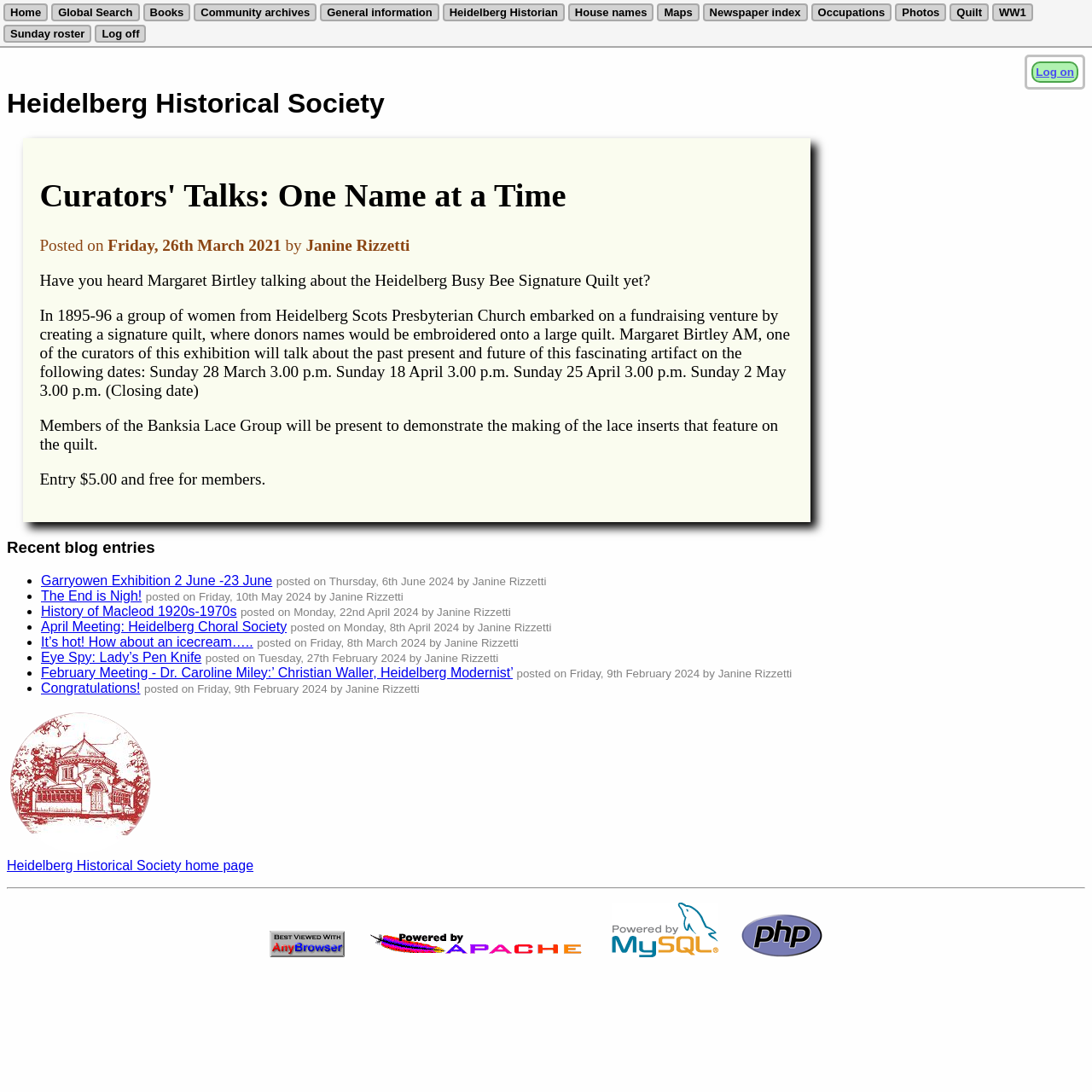Using the webpage screenshot, locate the HTML element that fits the following description and provide its bounding box: "Heidelberg Historical Society home page".

[0.006, 0.786, 0.232, 0.799]